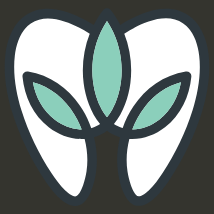Provide a single word or phrase answer to the question: 
What shape surrounds the stylized tooth?

Leaf shapes